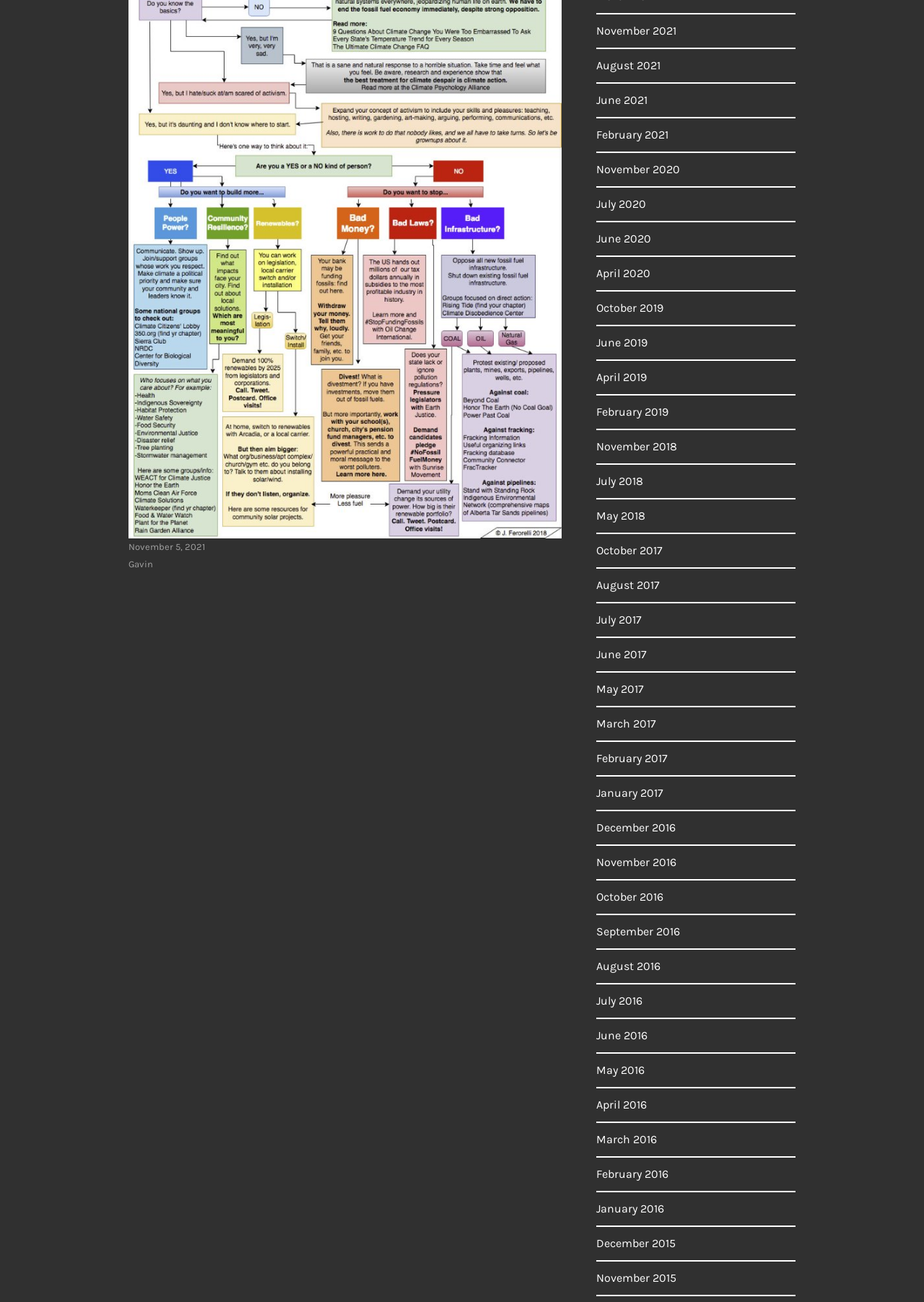Based on the description "parent_node: Legal Templates title="Legal Templates"", find the bounding box of the specified UI element.

None